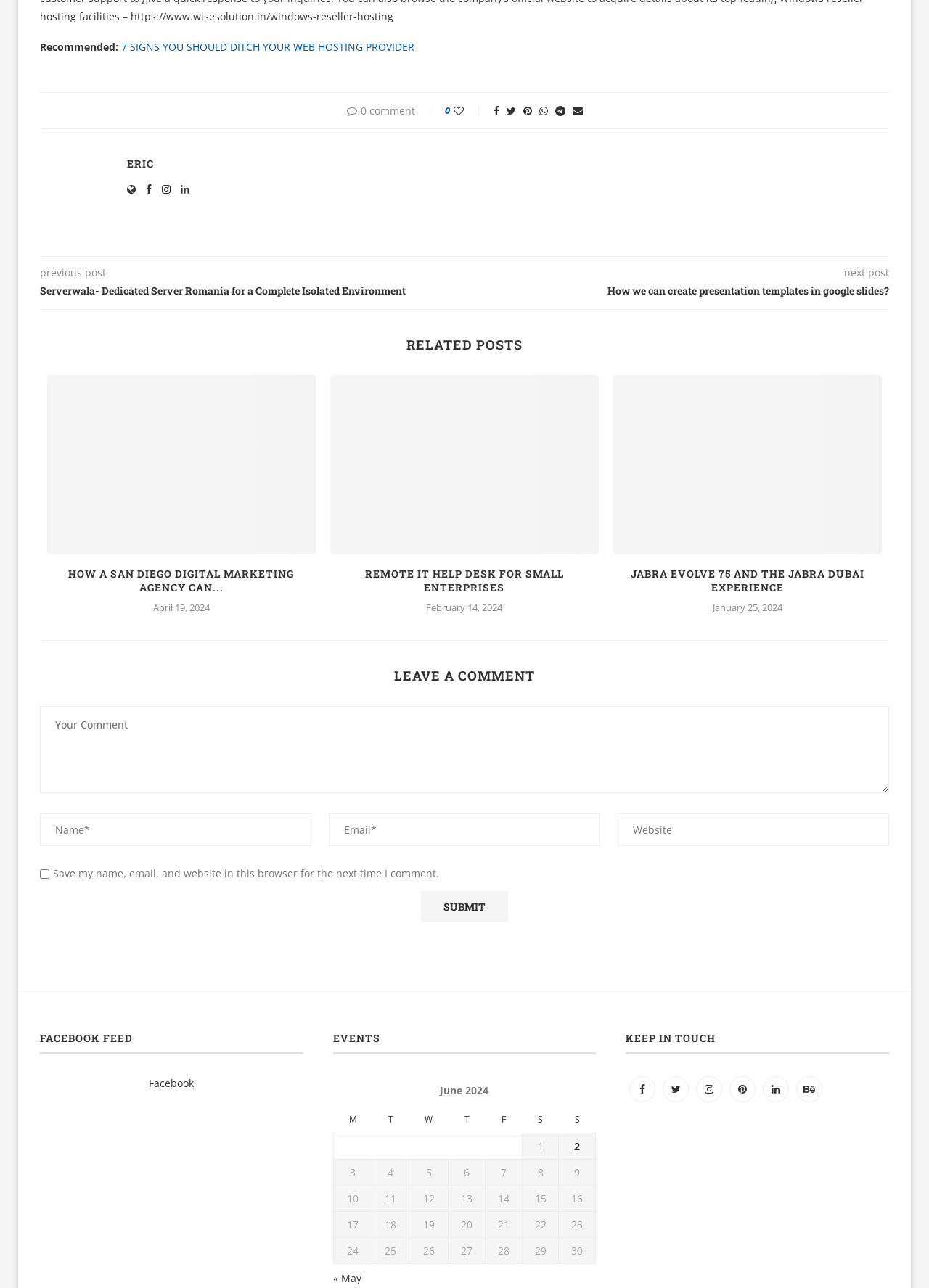Find the bounding box coordinates for the area that must be clicked to perform this action: "Click on the 'How we can create presentation templates in google slides?' link".

[0.5, 0.22, 0.957, 0.231]